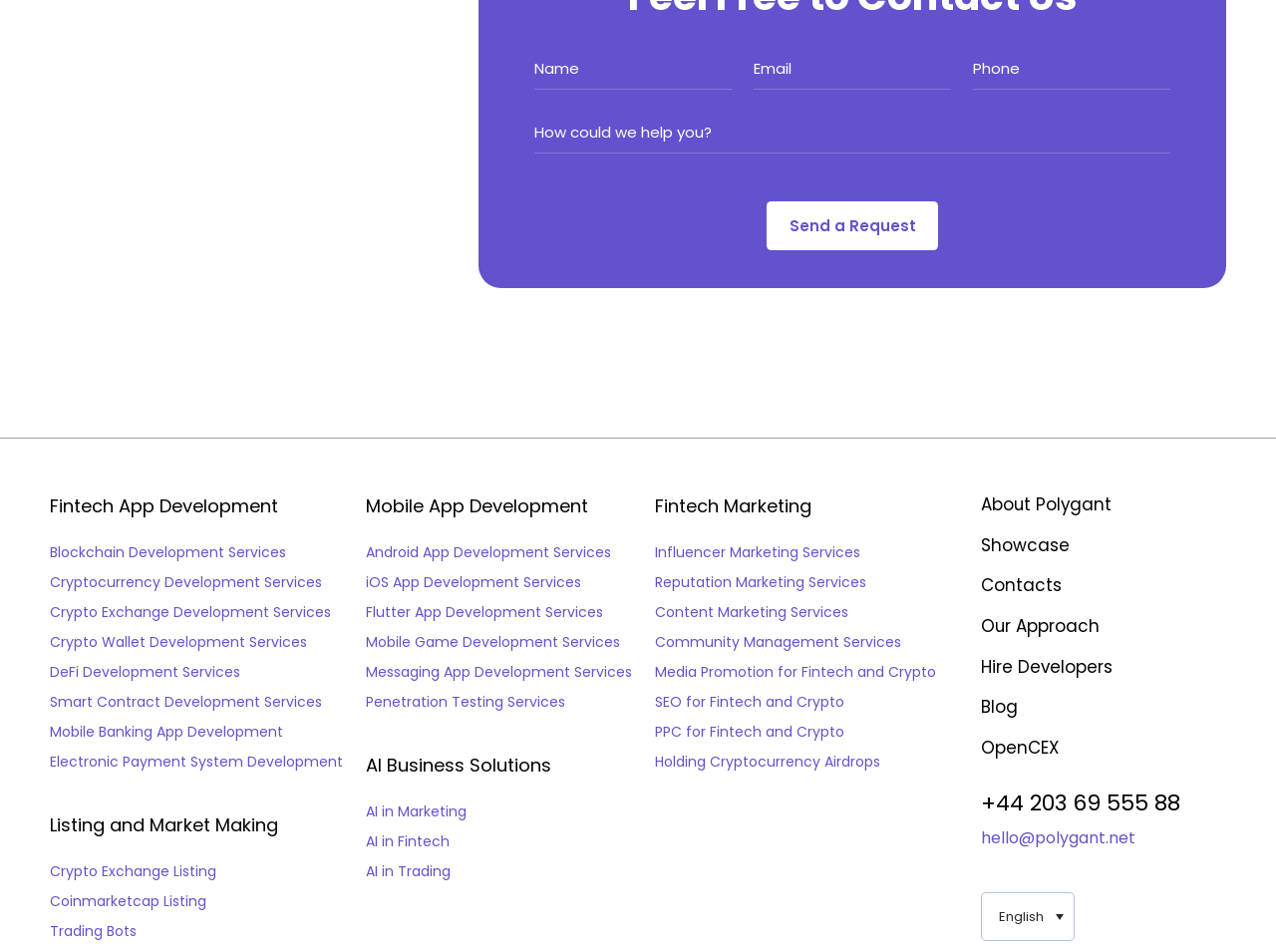Please determine the bounding box coordinates of the clickable area required to carry out the following instruction: "Go to the About page". The coordinates must be four float numbers between 0 and 1, represented as [left, top, right, bottom].

None